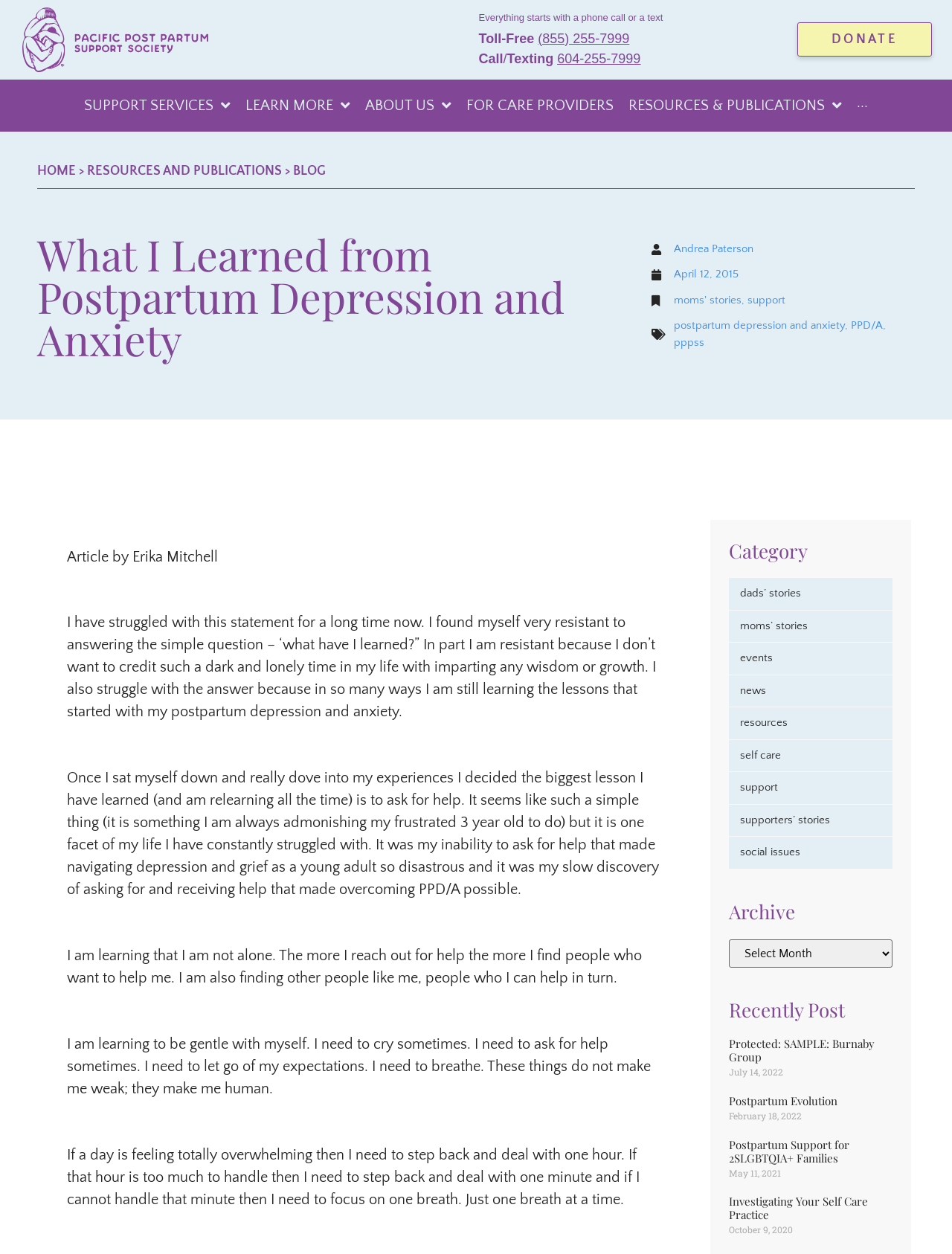Use one word or a short phrase to answer the question provided: 
What is the category of the article?

moms' stories